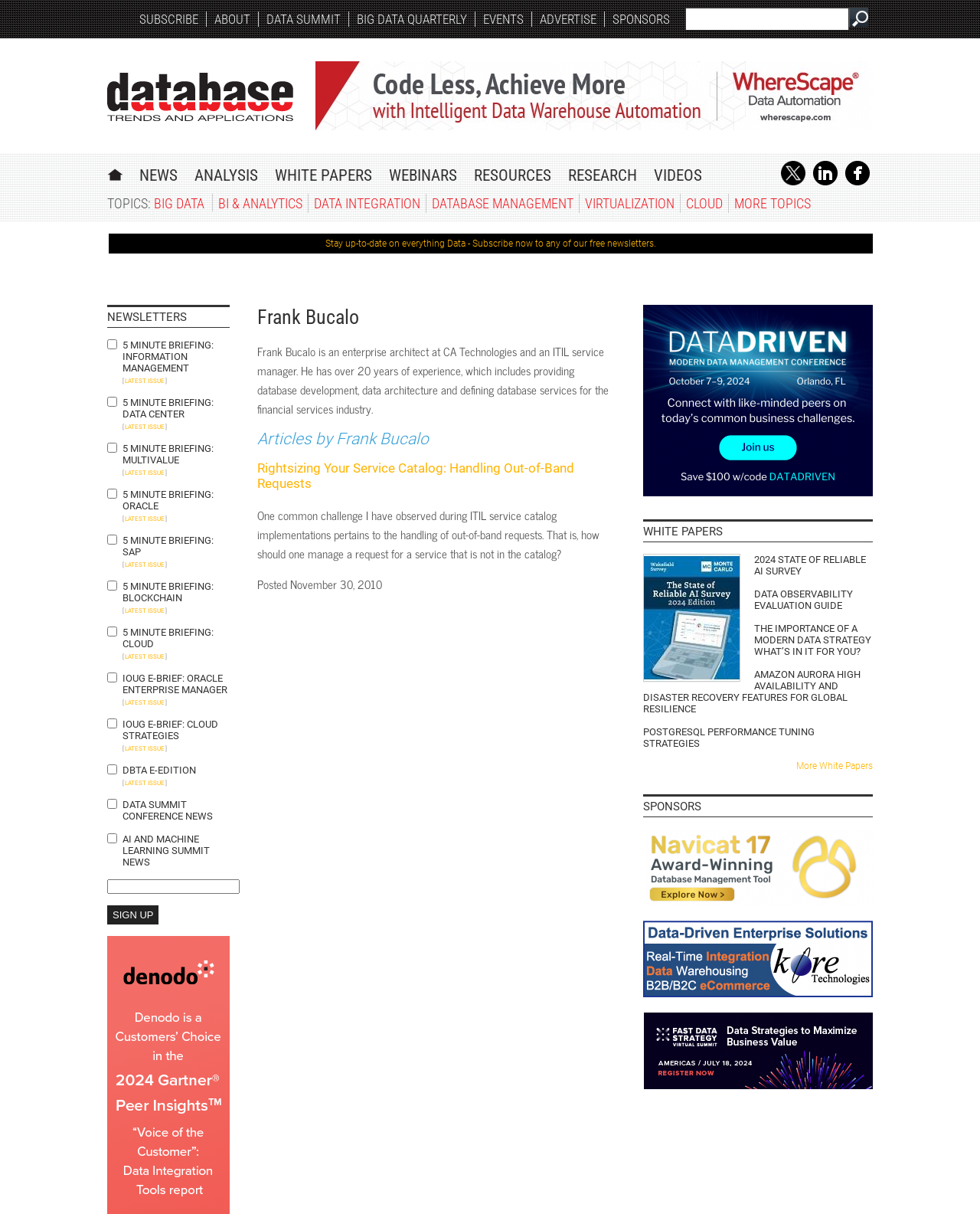Based on the element description Home, identify the bounding box of the UI element in the given webpage screenshot. The coordinates should be in the format (top-left x, top-left y, bottom-right x, bottom-right y) and must be between 0 and 1.

[0.109, 0.136, 0.126, 0.149]